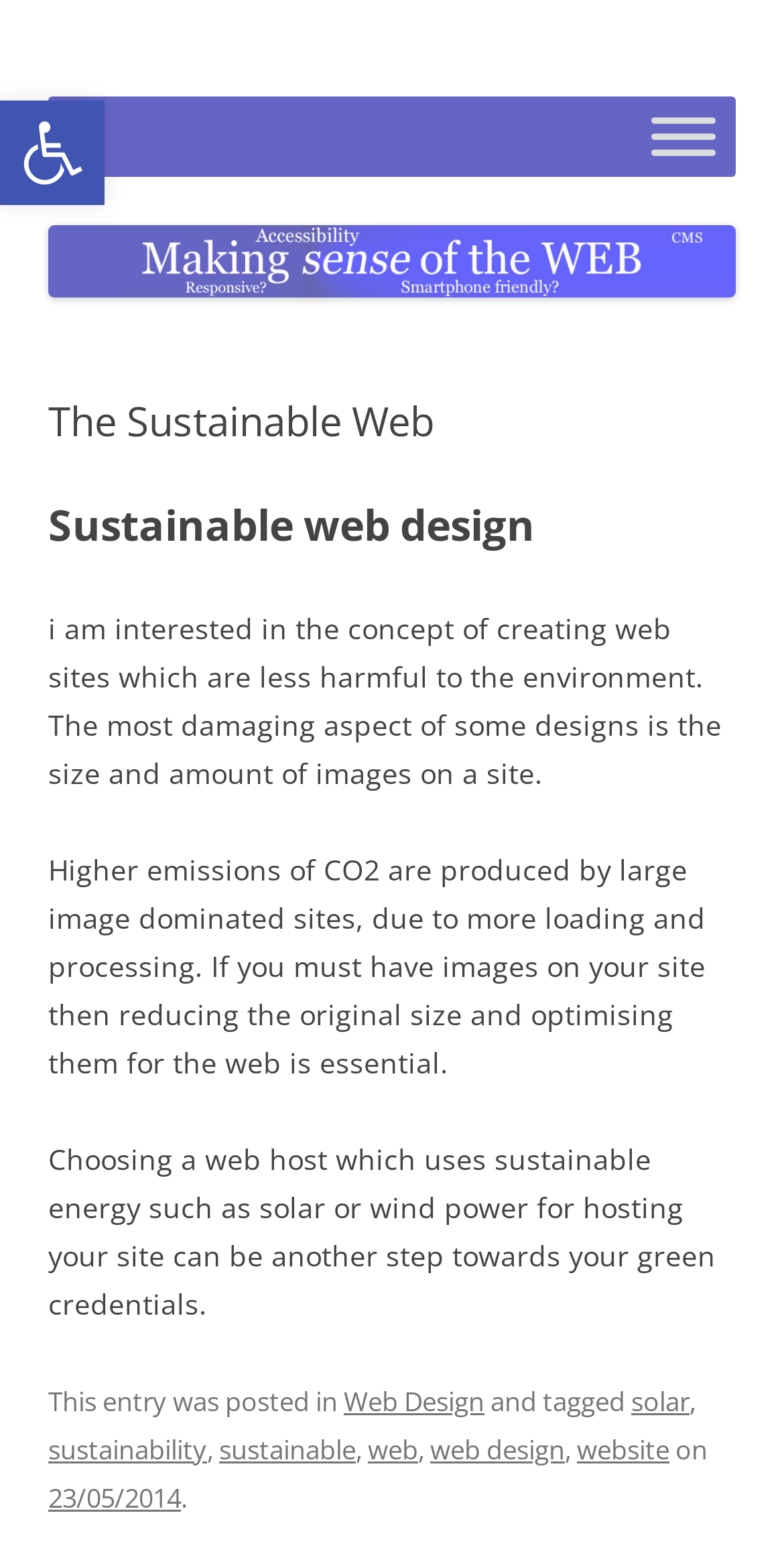Given the description of the UI element: "News Editor", predict the bounding box coordinates in the form of [left, top, right, bottom], with each value being a float between 0 and 1.

None